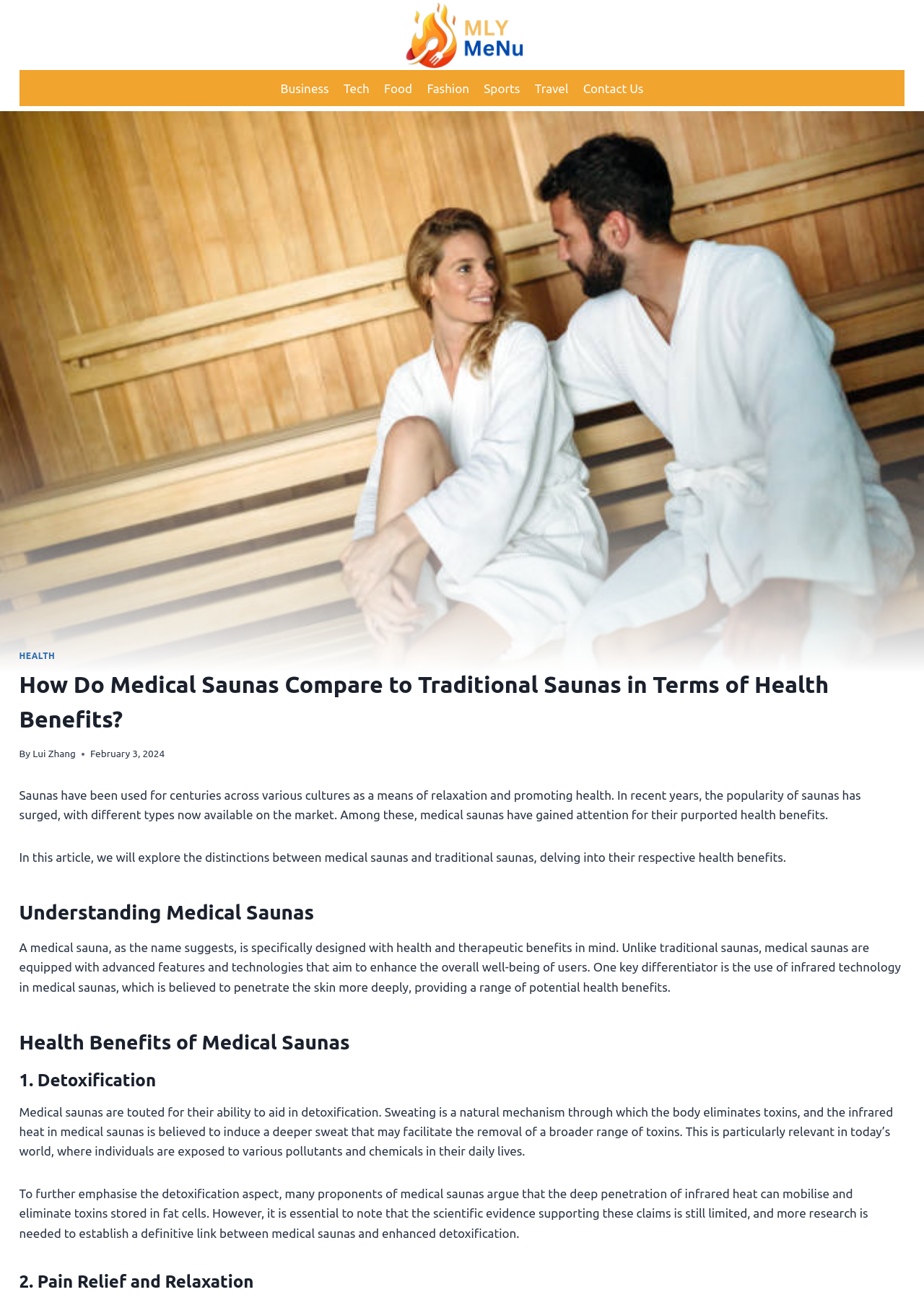Give a one-word or one-phrase response to the question: 
How many health benefits of medical saunas are mentioned in the article?

At least 2